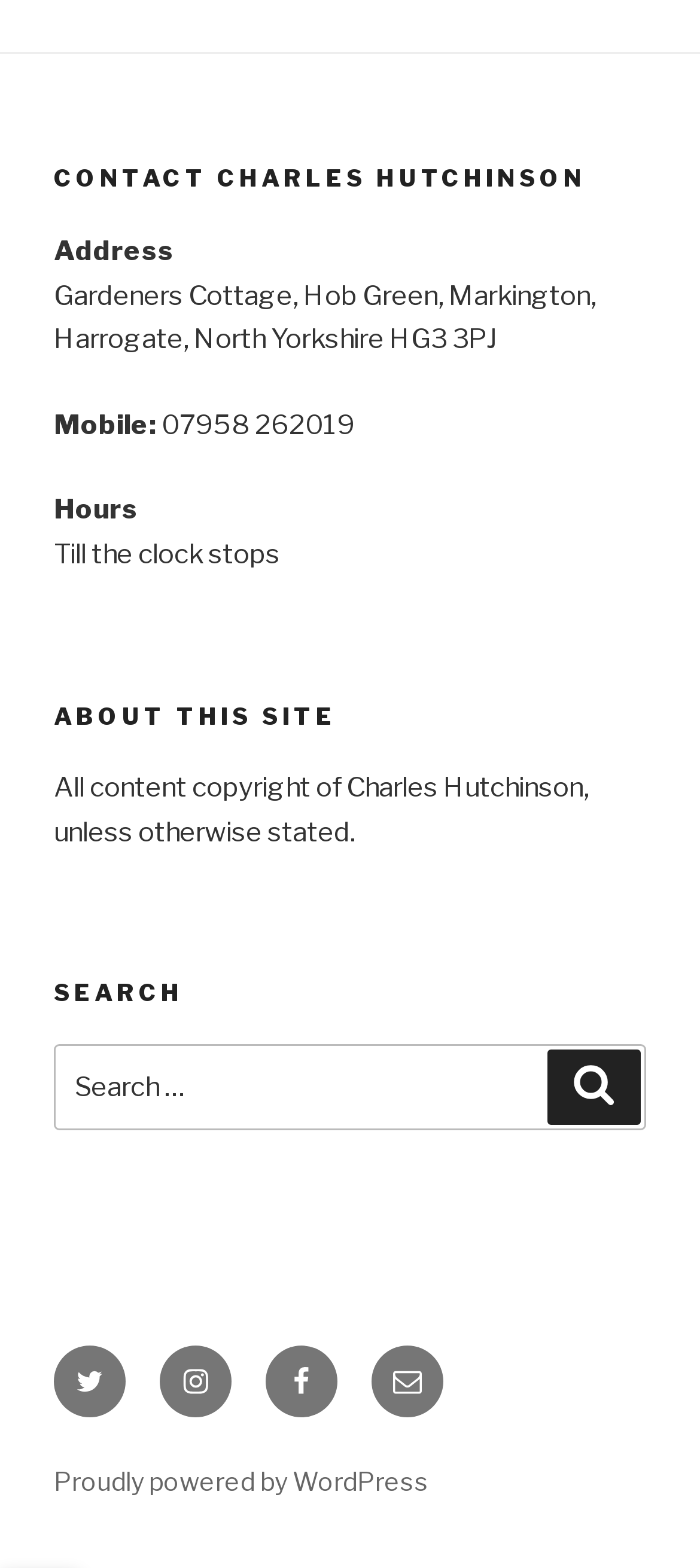Locate the bounding box coordinates of the UI element described by: "Email". Provide the coordinates as four float numbers between 0 and 1, formatted as [left, top, right, bottom].

[0.531, 0.858, 0.633, 0.904]